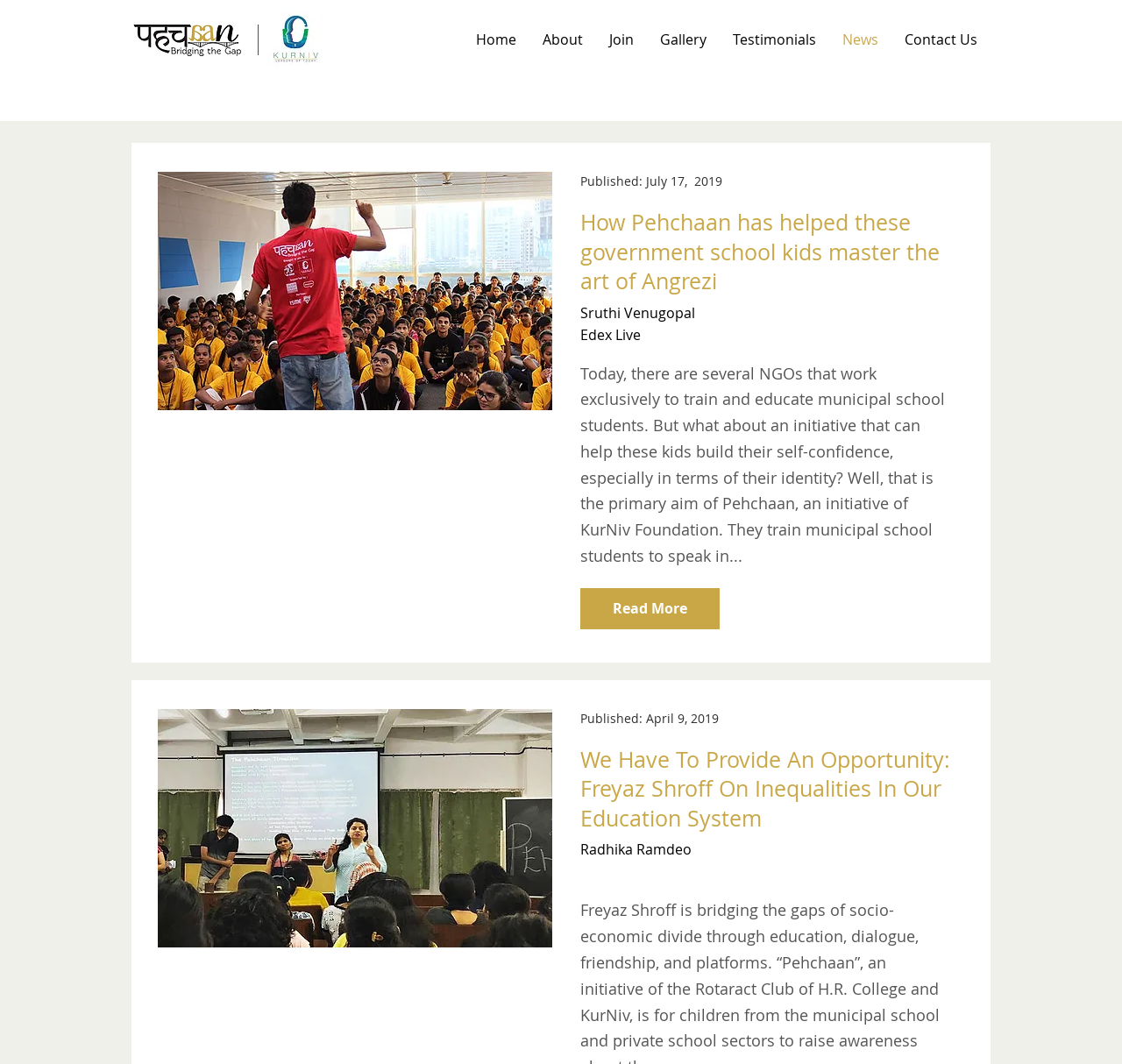Summarize the contents and layout of the webpage in detail.

The webpage is a news page with a focus on articles. At the top left, there is a small image of 'pehchaan.png', and next to it, there is a small image of 'kurniv-logo.jpeg'. Below these images, there is a navigation bar with seven links: 'Home', 'About', 'Join', 'Gallery', 'Testimonials', 'News', and 'Contact Us'.

The main content of the page is divided into two sections, each containing an article. The first article is located on the left side of the page, and it has an image '01article.jpg' above the article title. The title of the article is 'How Pehchaan has helped these government school kids master the art of Angrezi', and it is written by Sruthi Venugopal from Edex Live. The article has a brief summary, and at the bottom, there is a 'Read More' link.

Below the first article, there is a second article with an image '02article.jpg' above the article title. The title of the article is 'We Have To Provide An Opportunity: Freyaz Shroff On Inequalities In Our Education System', and it is written by Radhika Ramdeo. The article also has a brief summary.

Both articles have a 'Published' date below the article title, with the first article published on July 17, 2019, and the second article published on April 9, 2019.